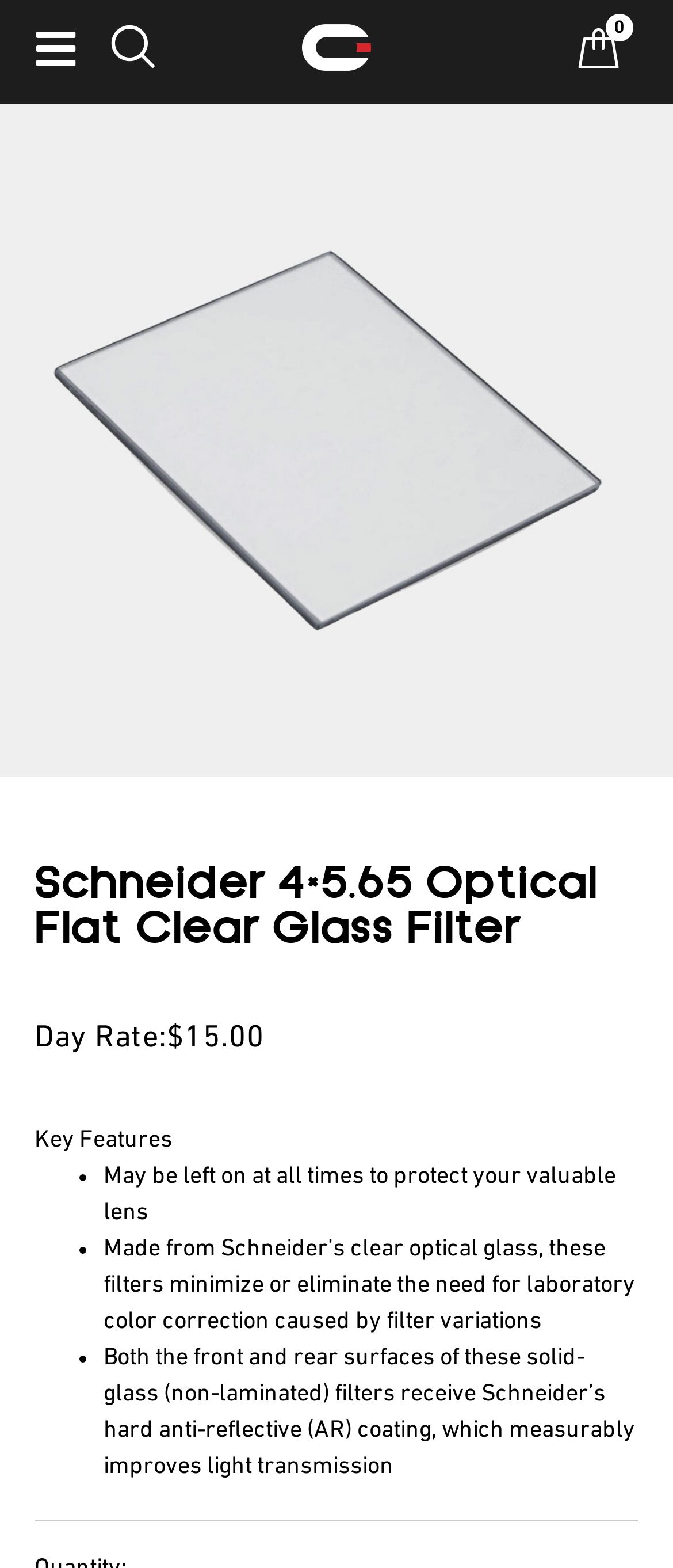Find the bounding box coordinates for the UI element that matches this description: "parent_node: HOME aria-label="hamburger-icon"".

[0.026, 0.017, 0.141, 0.05]